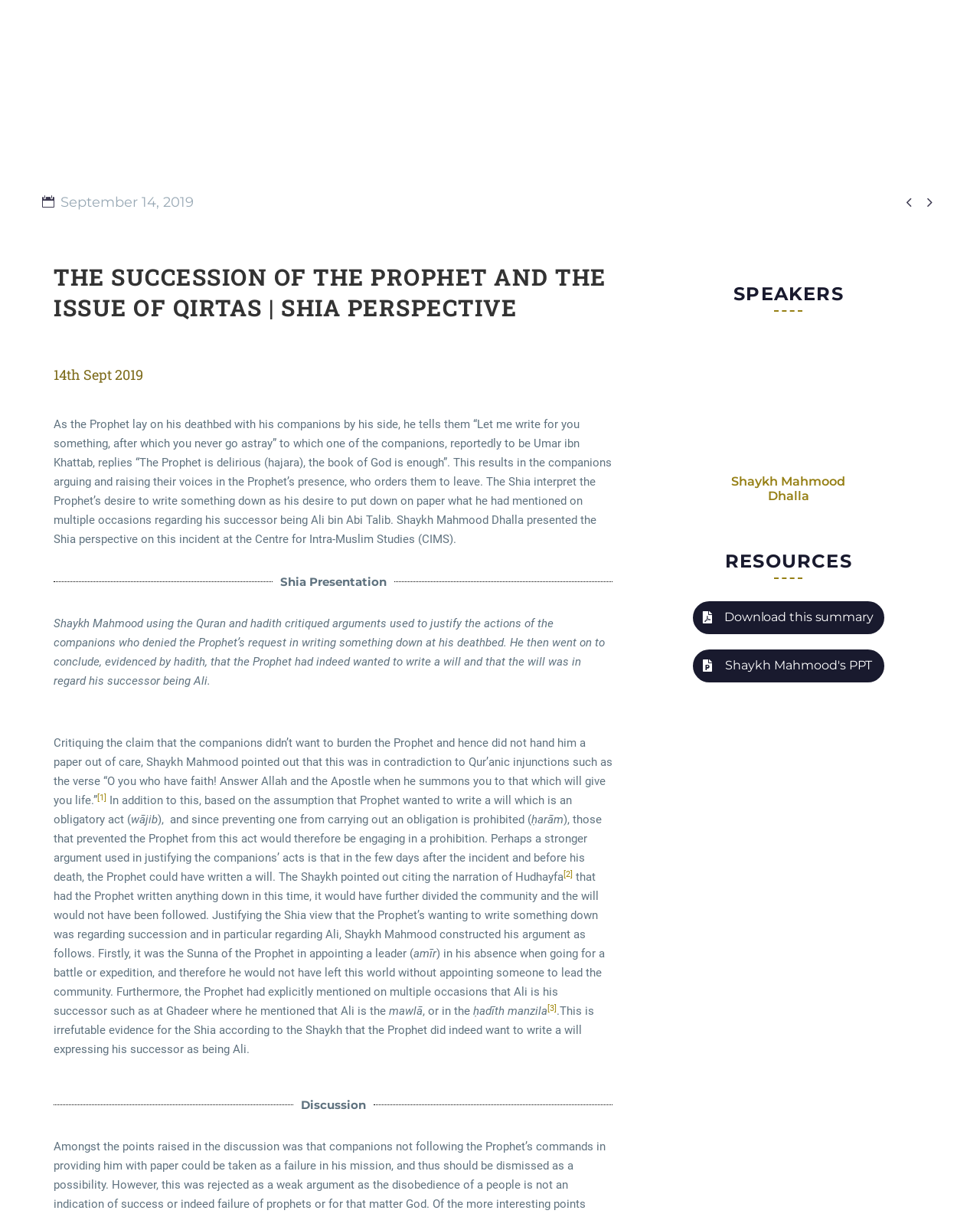What is the topic of the article?
Please answer the question as detailed as possible.

The topic of the article can be inferred from the title, which is 'THE SUCCESSION OF THE PROPHET AND THE ISSUE OF QIRTAS | SHIA PERSPECTIVE'. This title suggests that the article is about the succession of the Prophet and the issue of Qirtas from a Shia perspective.